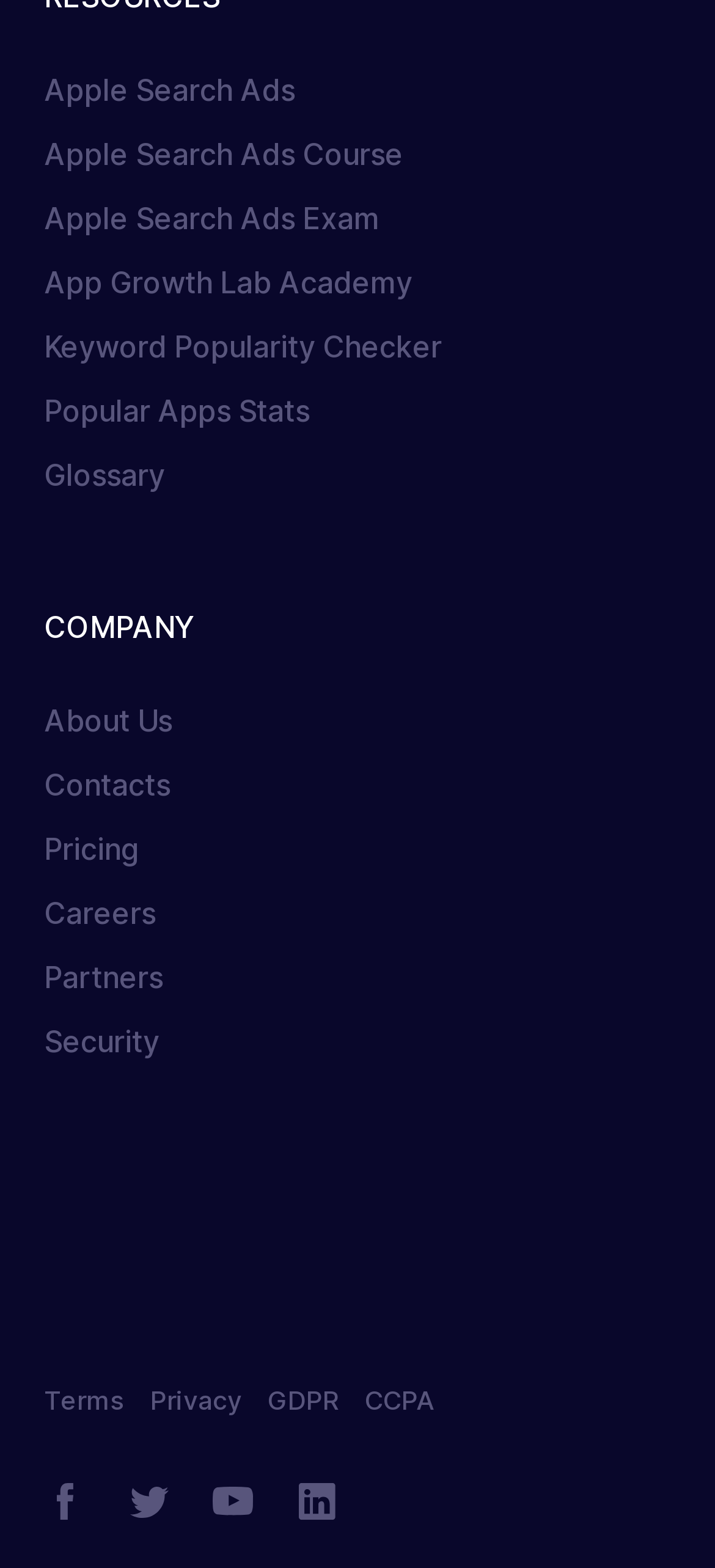Determine the bounding box coordinates of the region I should click to achieve the following instruction: "Visit the Keyword Popularity Checker". Ensure the bounding box coordinates are four float numbers between 0 and 1, i.e., [left, top, right, bottom].

[0.062, 0.209, 0.618, 0.232]